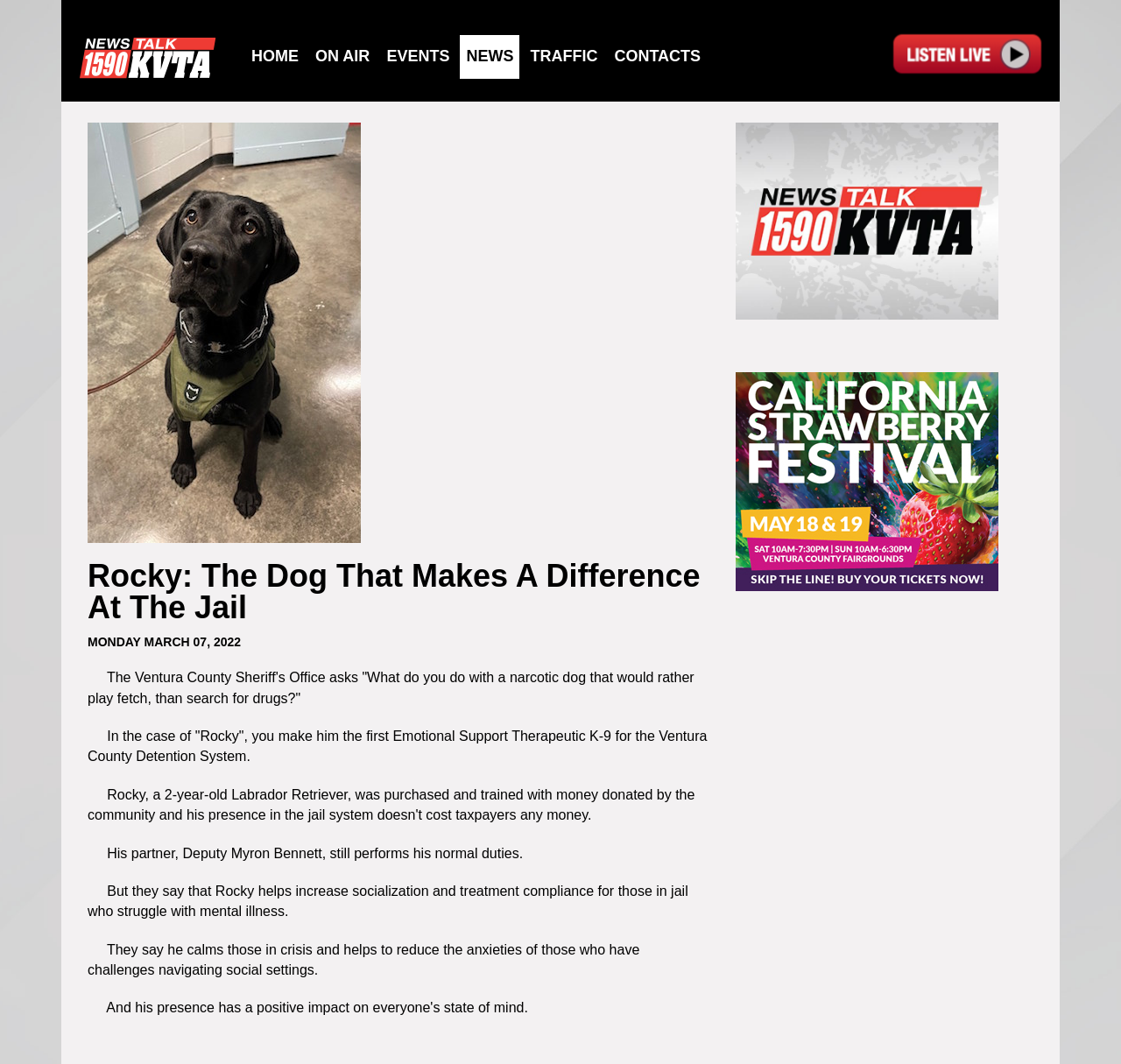How many links are there in the navigation menu?
We need a detailed and exhaustive answer to the question. Please elaborate.

The navigation menu consists of links 'HOME', 'ON AIR', 'EVENTS', 'NEWS', 'TRAFFIC', 'CONTACTS', and 'Listen Now', which totals 7 links.